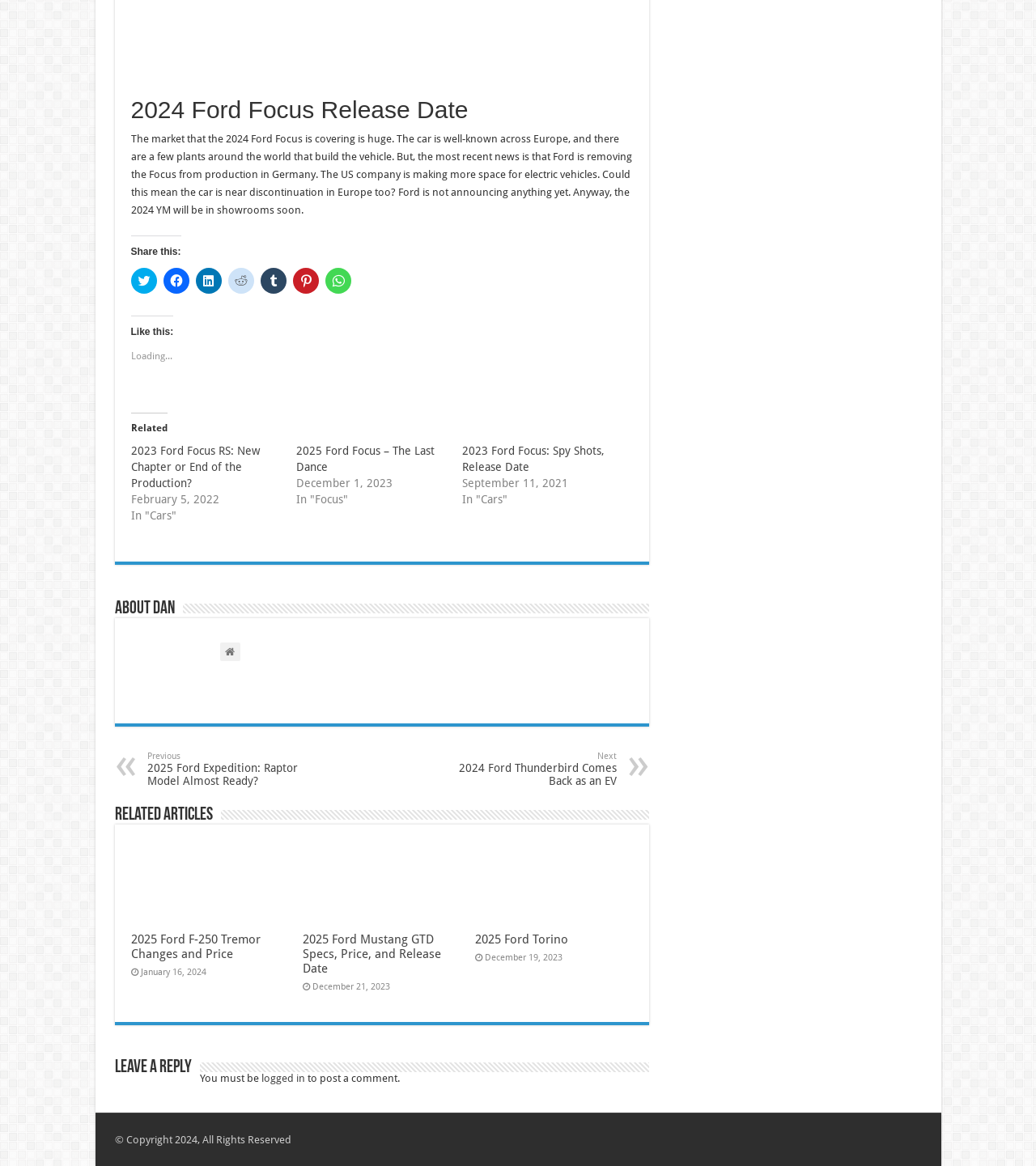Please give the bounding box coordinates of the area that should be clicked to fulfill the following instruction: "Read about Dan". The coordinates should be in the format of four float numbers from 0 to 1, i.e., [left, top, right, bottom].

[0.111, 0.514, 0.168, 0.53]